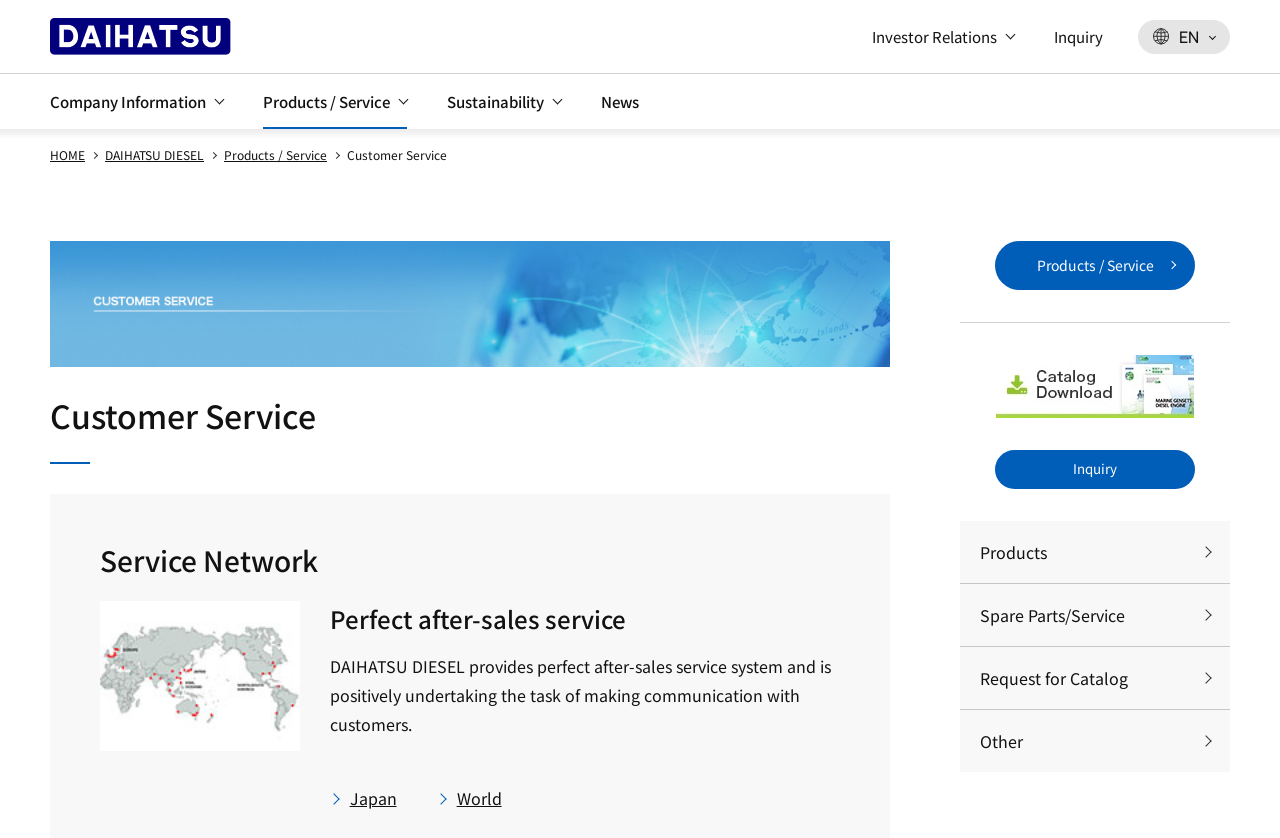Answer the question with a single word or phrase: 
What language can the webpage be switched to?

EN